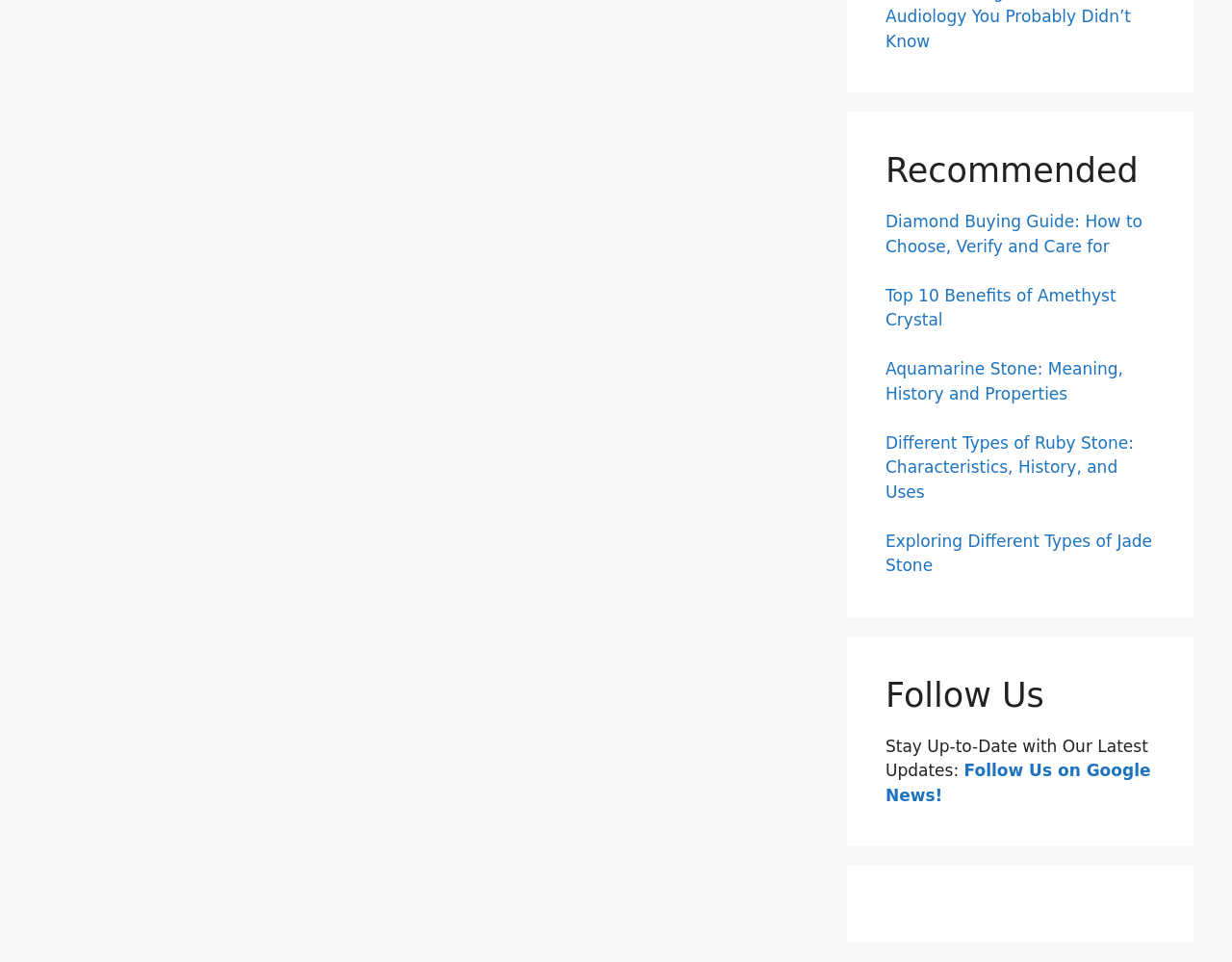Determine the bounding box for the UI element described here: "Miscellaneous".

[0.038, 0.053, 0.11, 0.07]